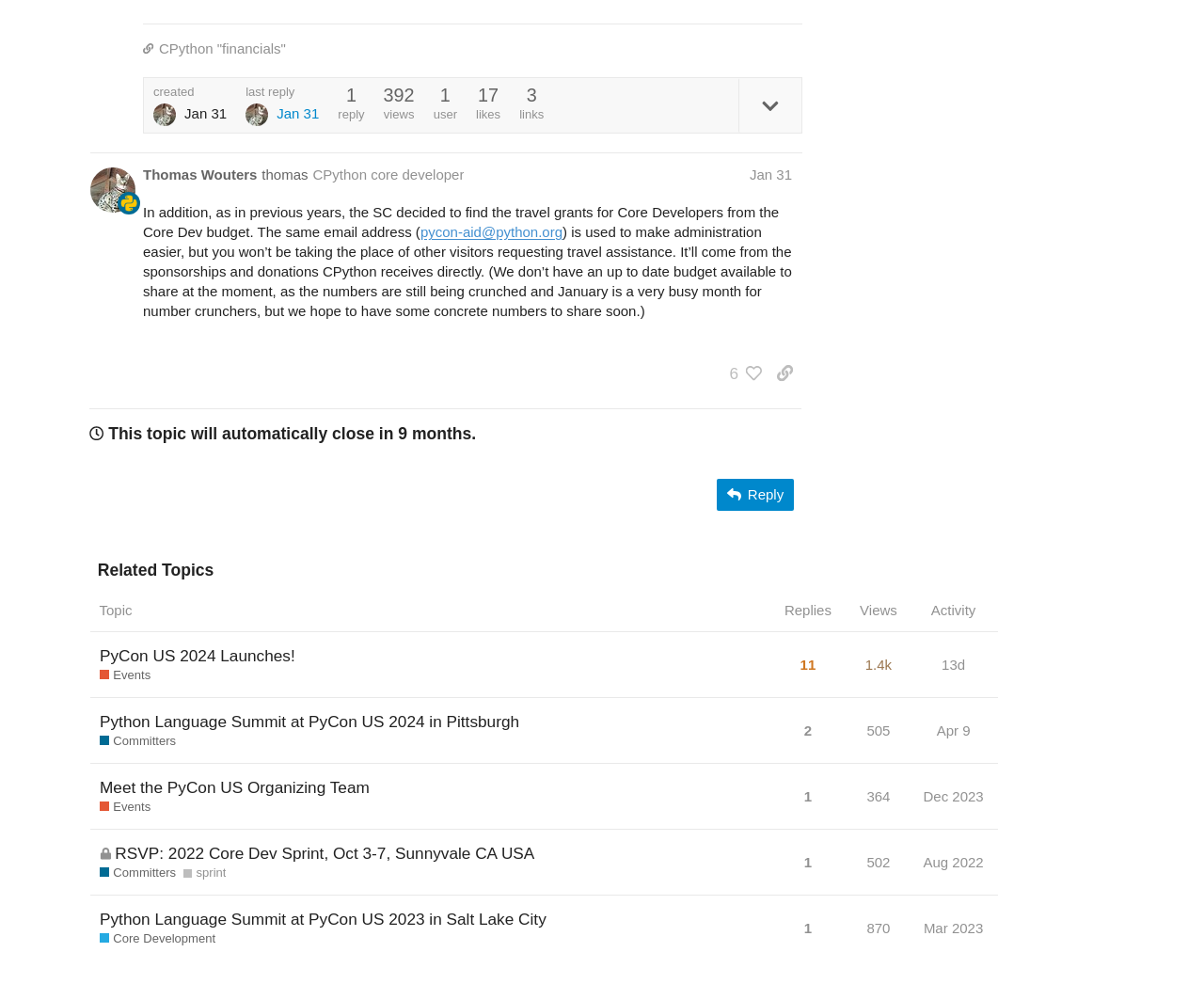From the element description: "Events", extract the bounding box coordinates of the UI element. The coordinates should be expressed as four float numbers between 0 and 1, in the order [left, top, right, bottom].

[0.083, 0.812, 0.125, 0.829]